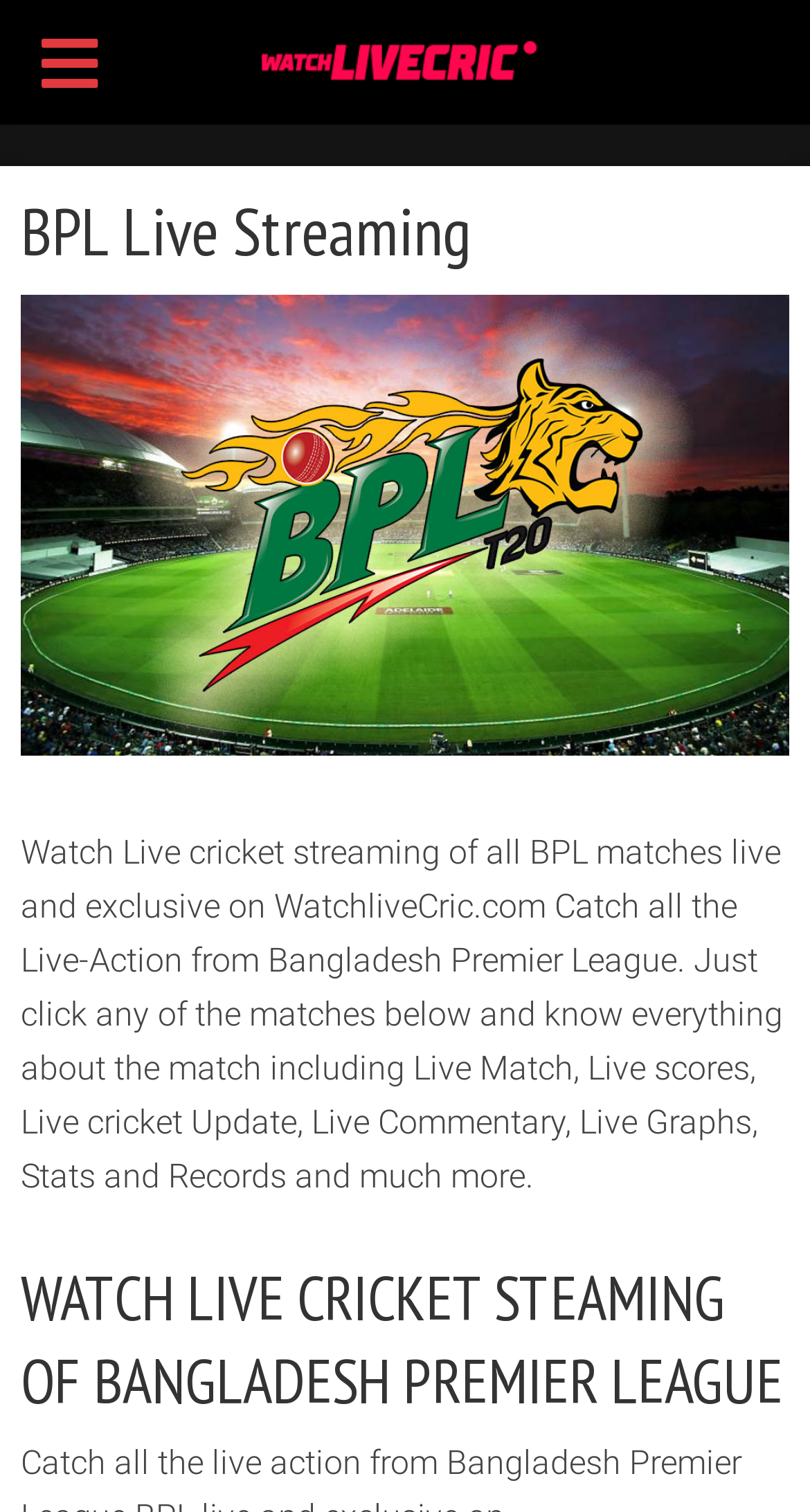With reference to the image, please provide a detailed answer to the following question: What is the name of the league being featured on this website?

The website's content, including the heading 'BPL Live Streaming' and the text 'Watch Live cricket streaming of all BPL matches live and exclusive on WatchliveCric.com', suggests that the league being featured on this website is the Bangladesh Premier League.